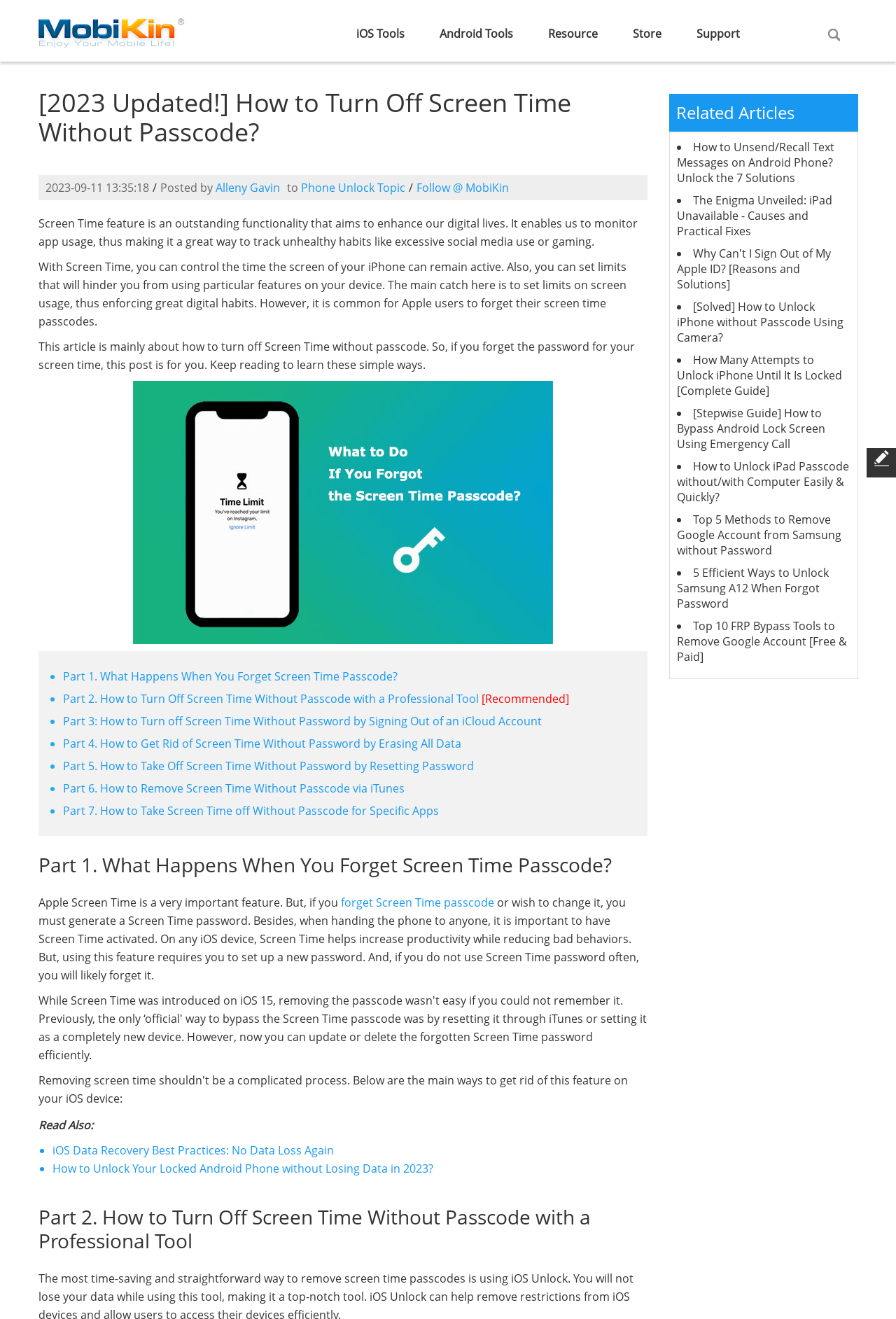What is the recommended method to turn off Screen Time without passcode?
Using the visual information, reply with a single word or short phrase.

Part 2 method